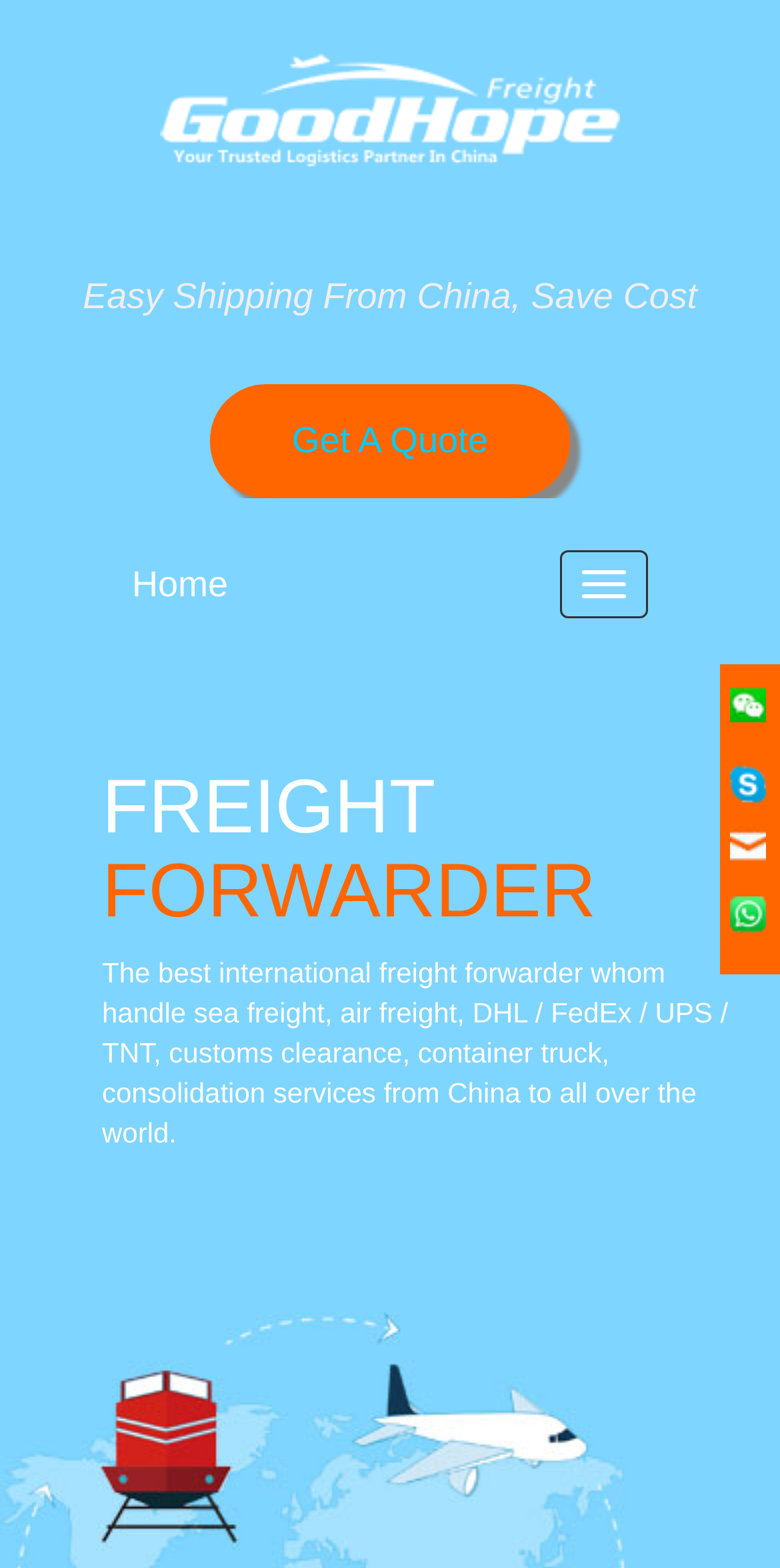What types of shipping services are mentioned on this webpage?
Using the screenshot, give a one-word or short phrase answer.

Sea, air, DHL, FedEx, UPS